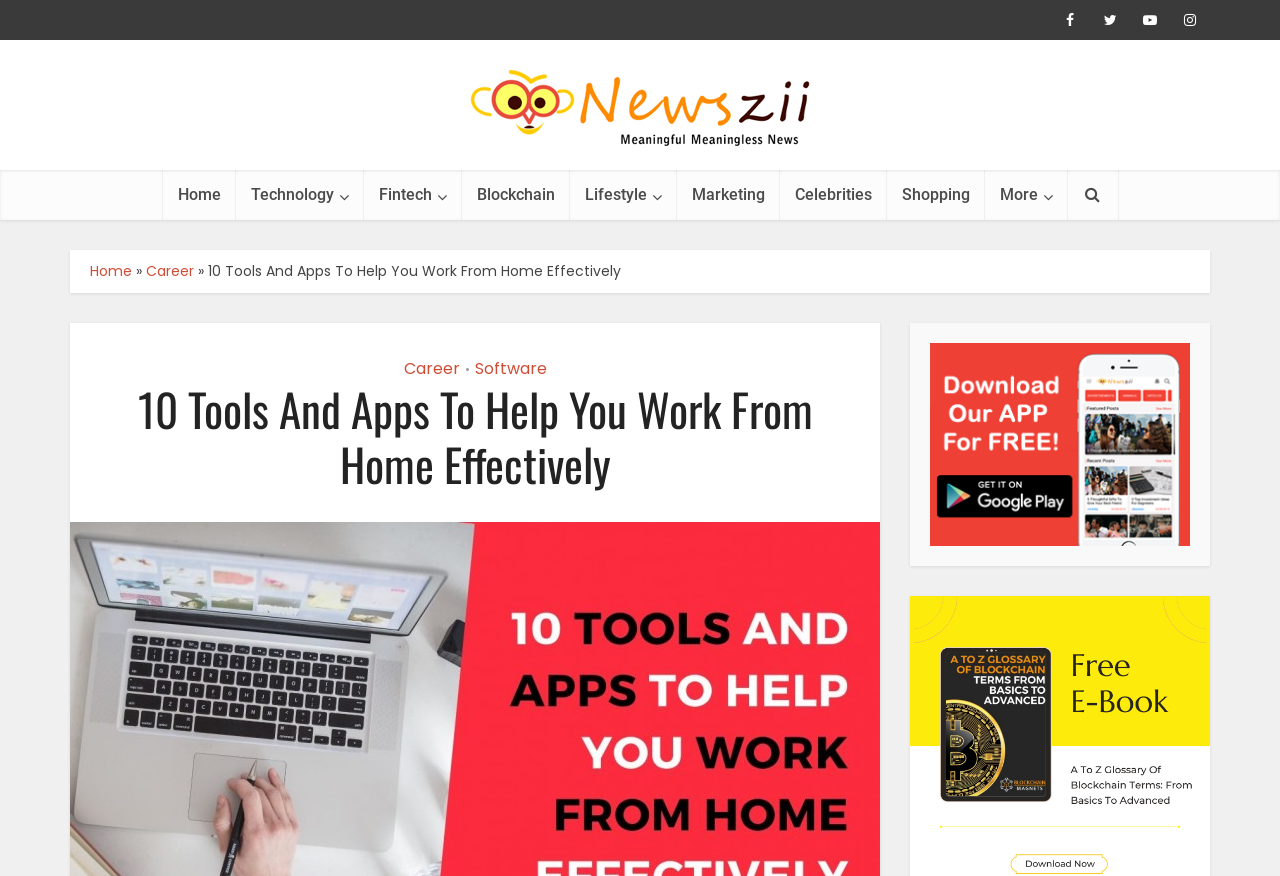What is the name of the article on the webpage?
Using the image, respond with a single word or phrase.

10 Tools And Apps To Help You Work From Home Effectively